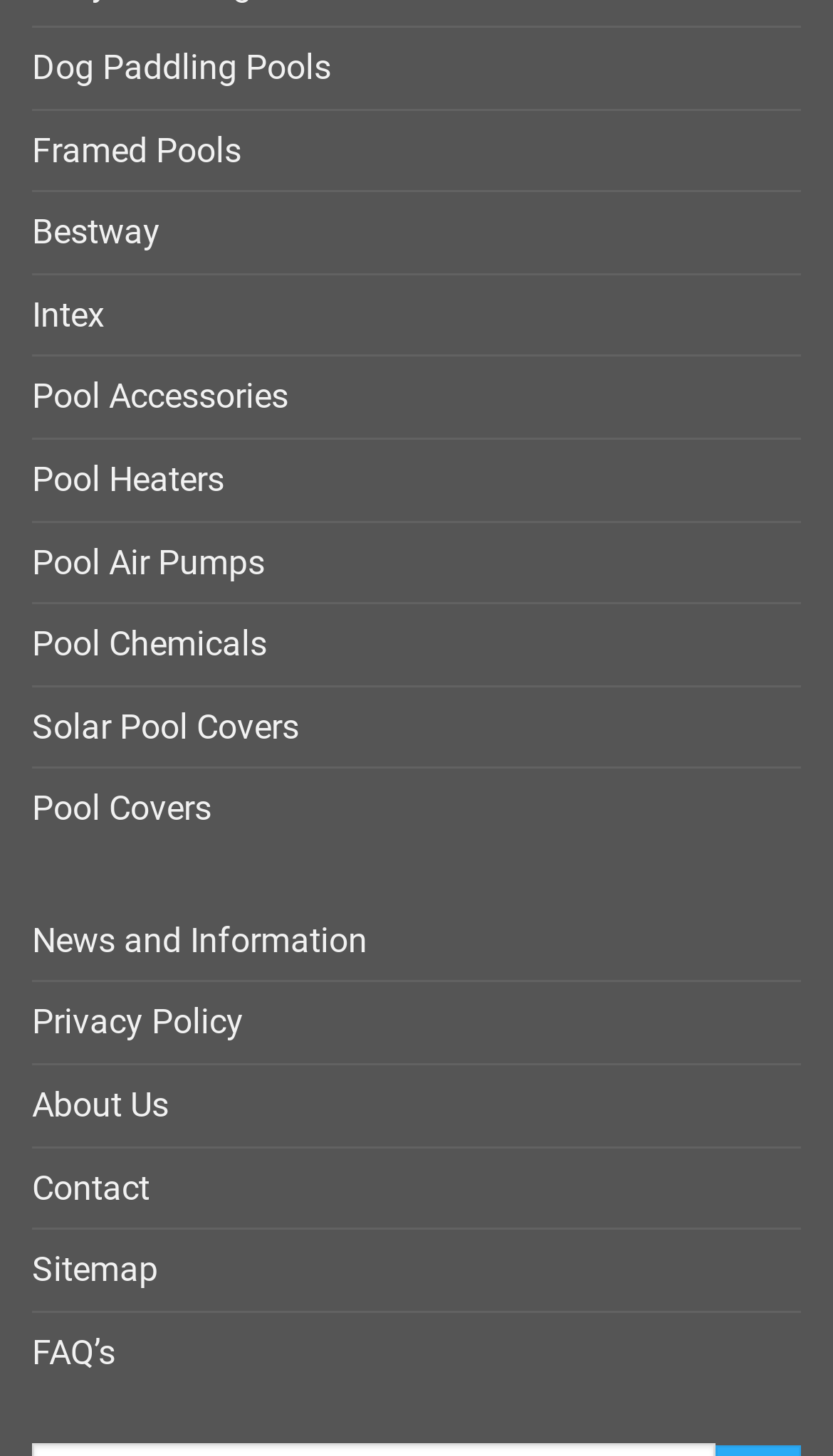Please analyze the image and give a detailed answer to the question:
What types of pools are mentioned?

By examining the links on the webpage, I found that 'Dog Paddling Pools' and 'Framed Pools' are two types of pools mentioned. These links are located at the top of the webpage, indicating that they are categories of pools.